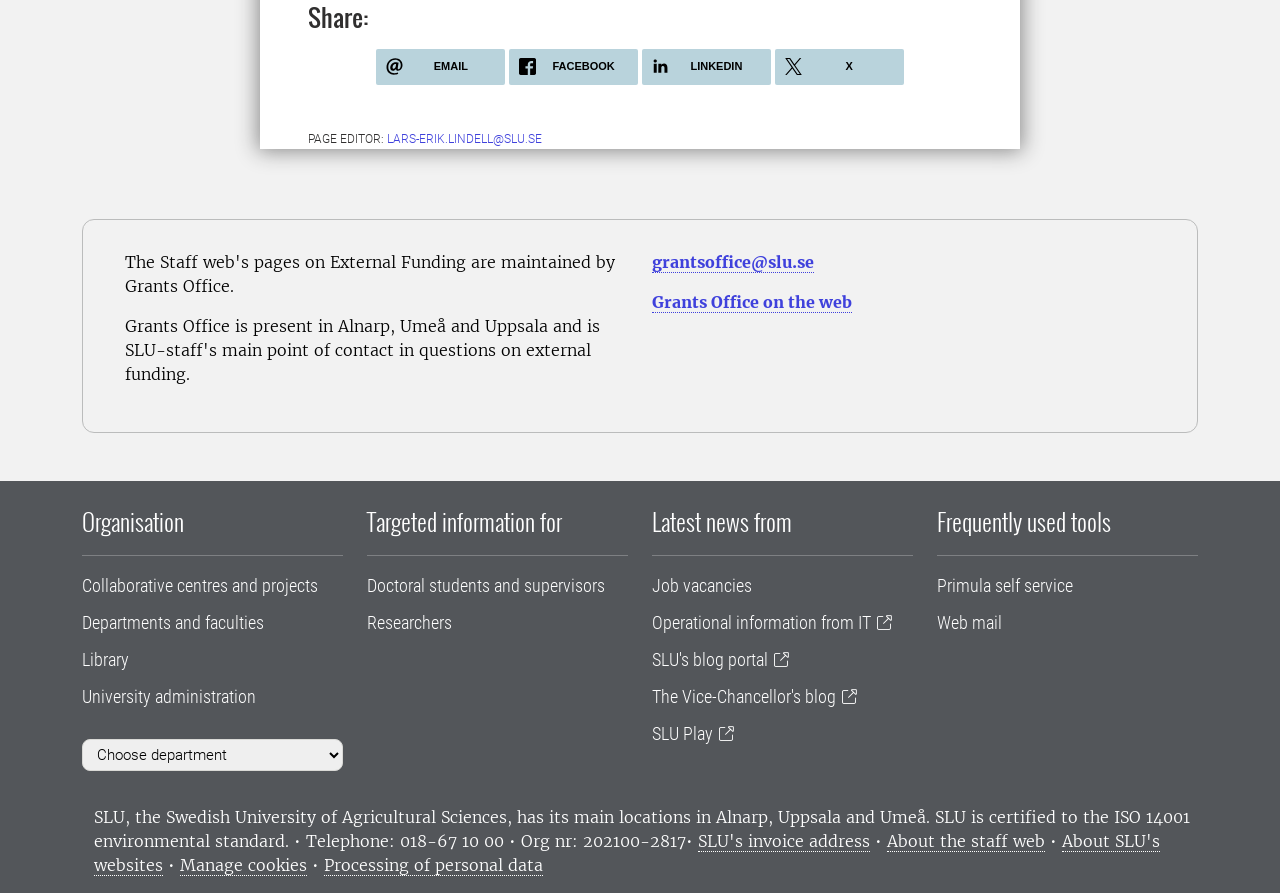Please specify the bounding box coordinates of the clickable region to carry out the following instruction: "Learn more about the course". The coordinates should be four float numbers between 0 and 1, in the format [left, top, right, bottom].

None